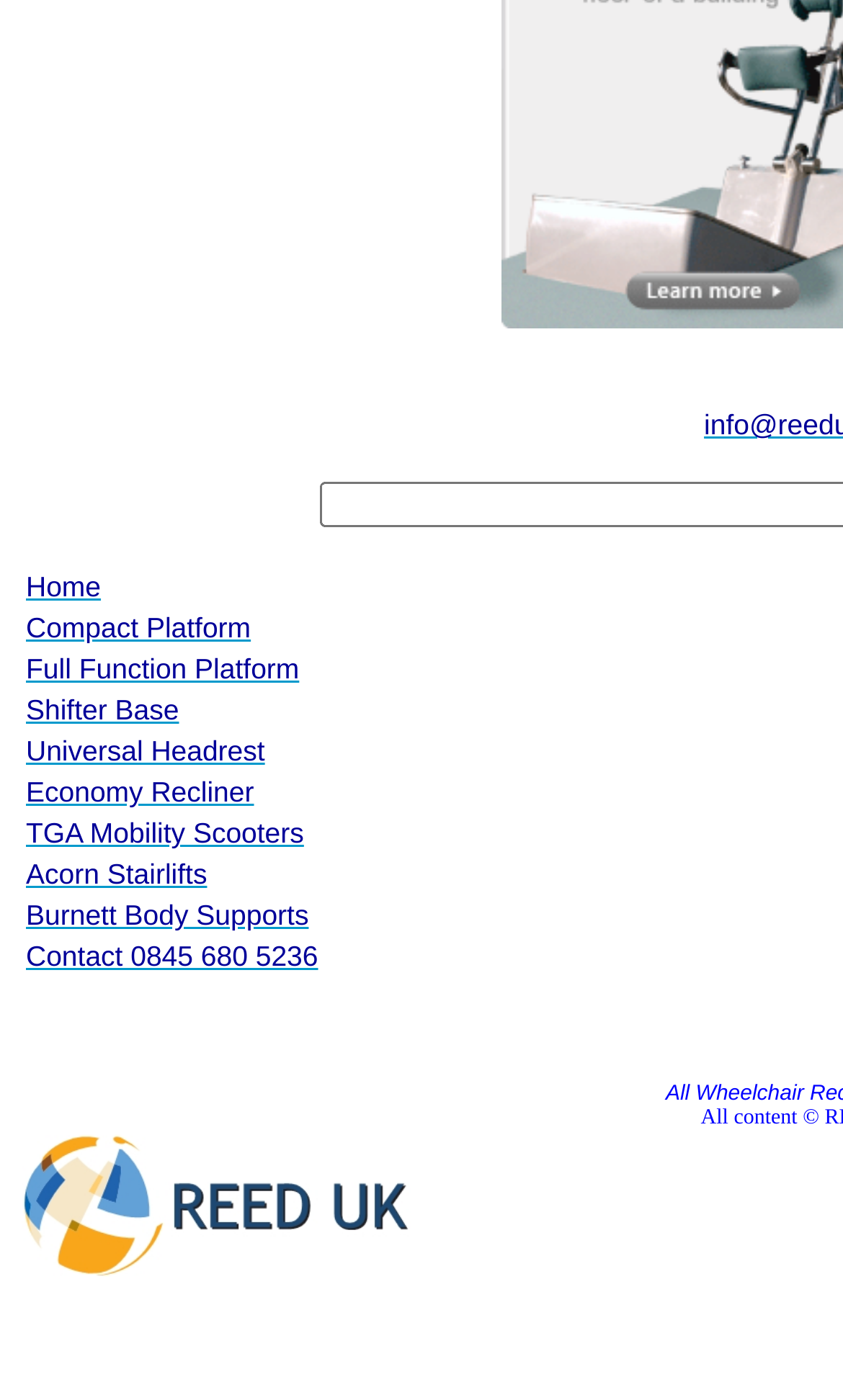Based on the element description: "Home", identify the UI element and provide its bounding box coordinates. Use four float numbers between 0 and 1, [left, top, right, bottom].

[0.031, 0.408, 0.12, 0.431]